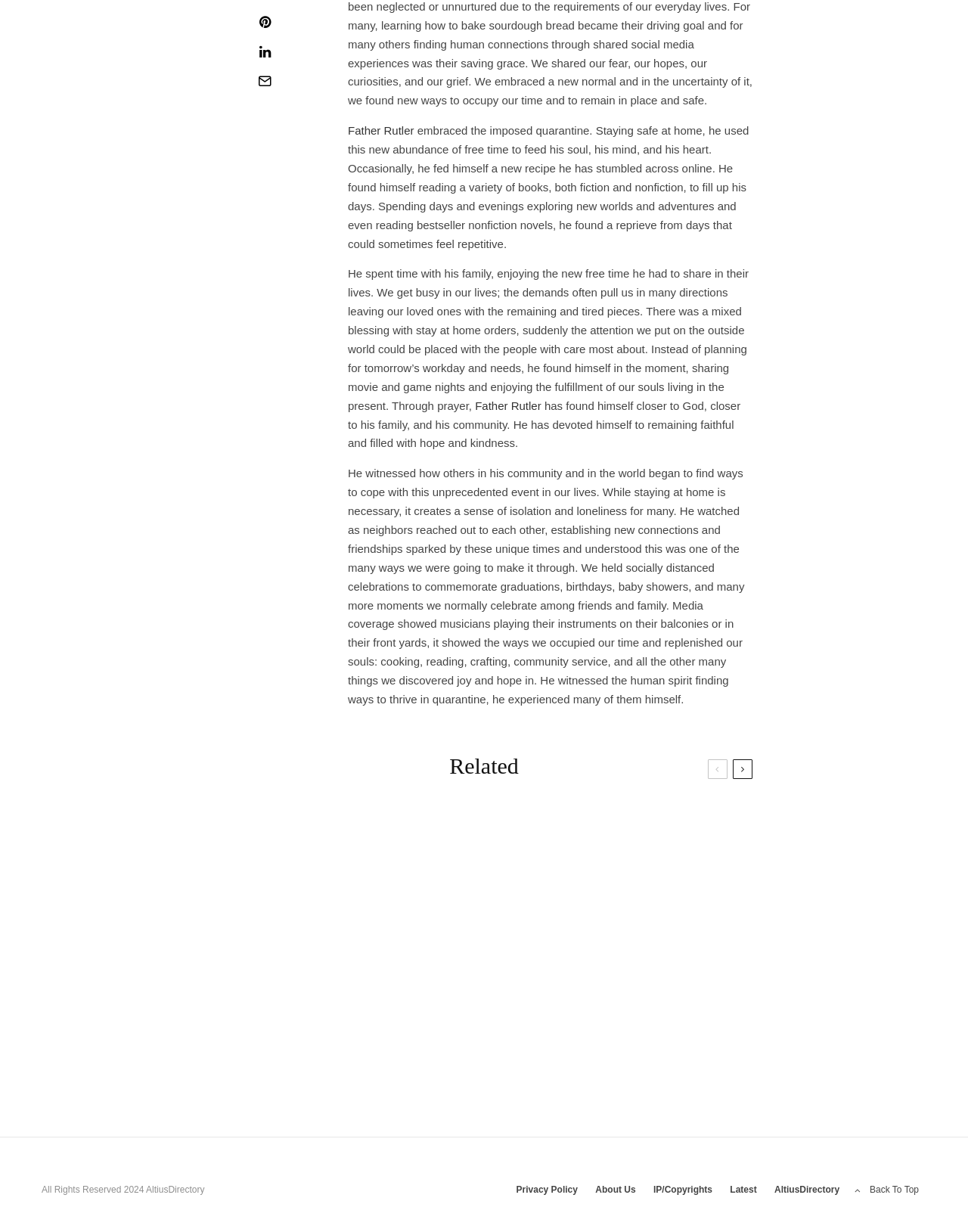Please specify the bounding box coordinates of the clickable region to carry out the following instruction: "Back to top". The coordinates should be four float numbers between 0 and 1, in the format [left, top, right, bottom].

[0.875, 0.96, 0.957, 0.972]